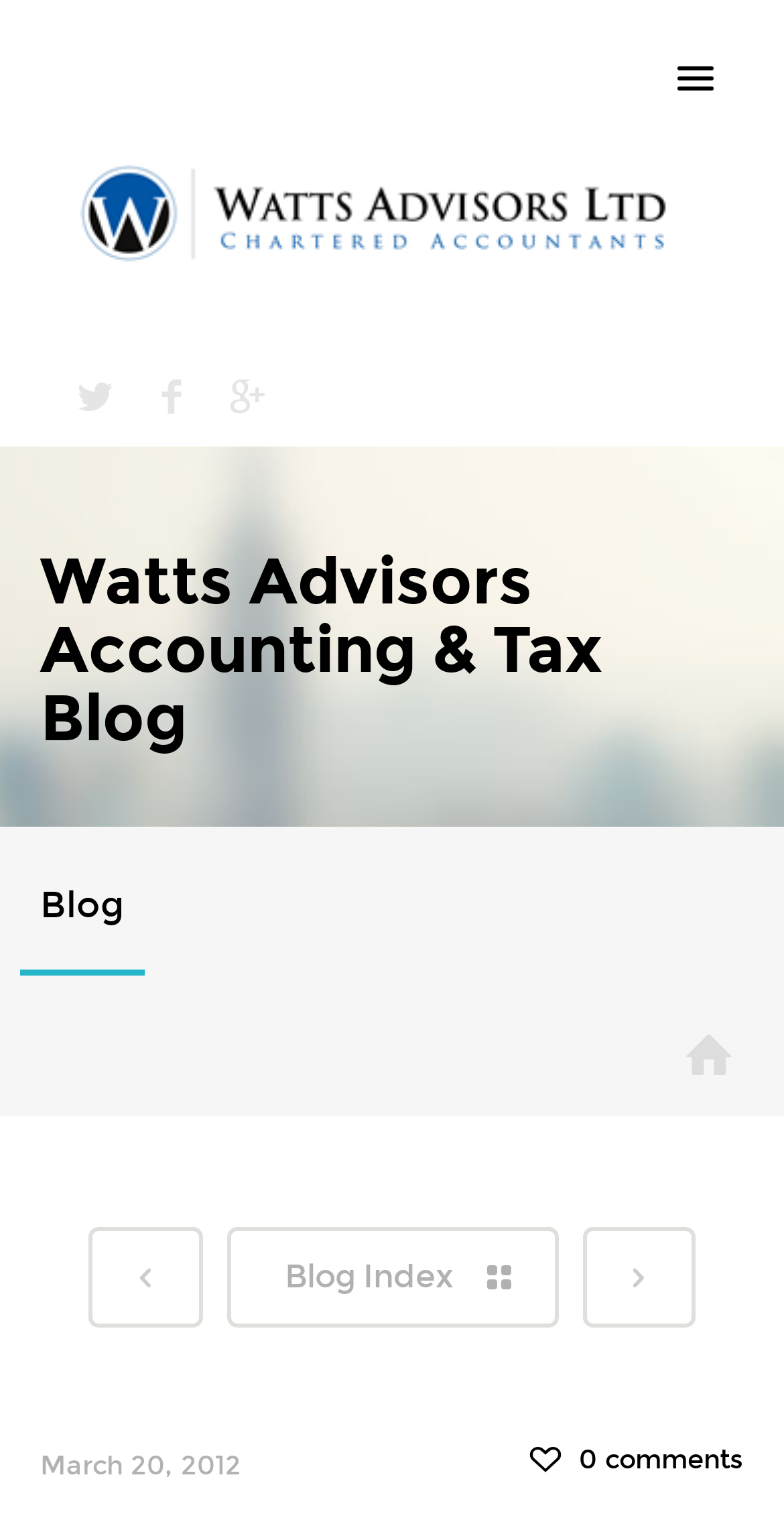Pinpoint the bounding box coordinates of the area that must be clicked to complete this instruction: "View the BLOG index".

[0.288, 0.808, 0.712, 0.874]